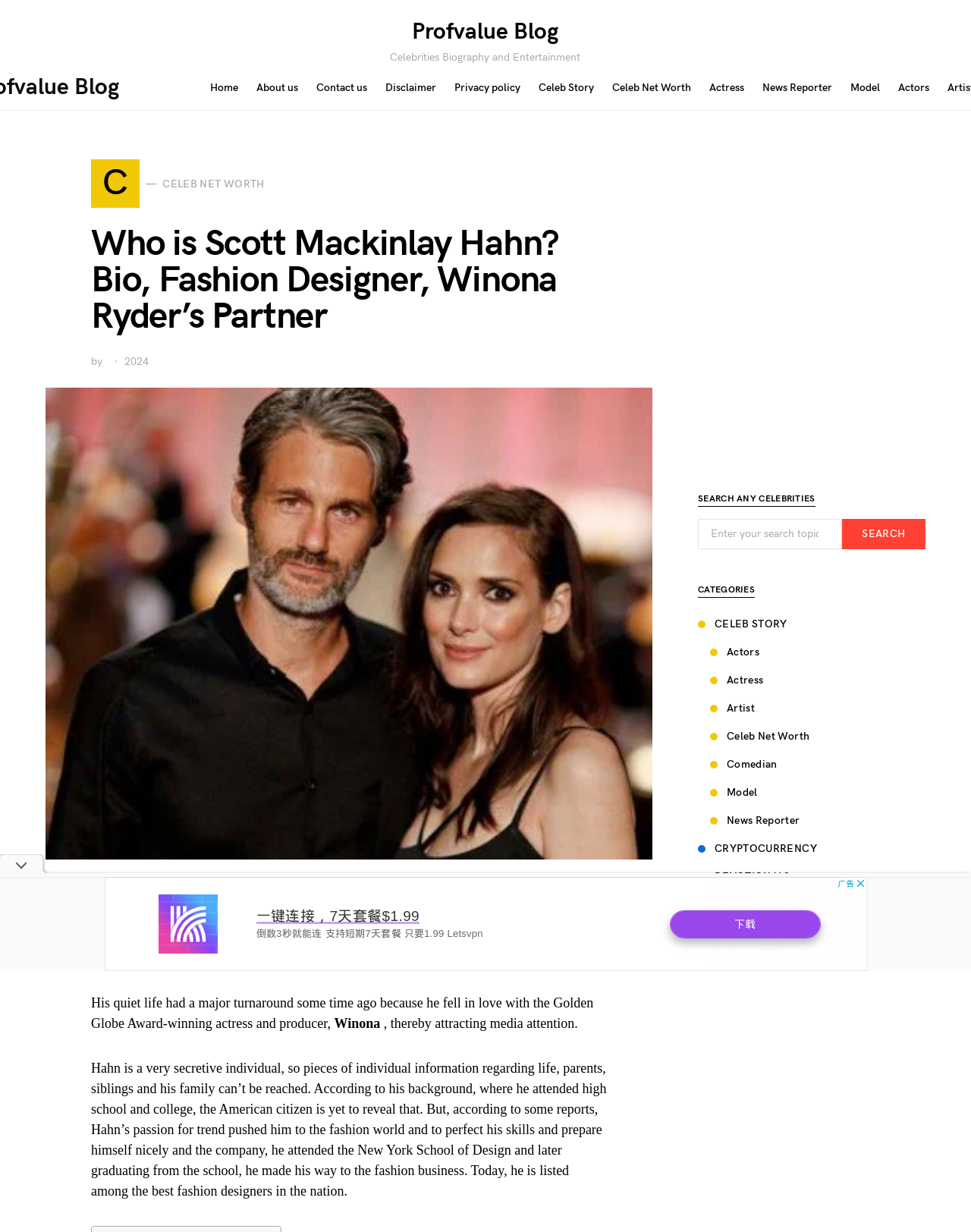Illustrate the webpage with a detailed description.

This webpage is about Scott Mackinlay Hahn, a fashion designer and partner of actress Winona Ryder. At the top, there is a navigation bar with links to "Home", "About us", "Contact us", "Disclaimer", "Privacy policy", and several categories related to celebrities. Below the navigation bar, there is a heading that reads "Who is Scott Mackinlay Hahn? Bio, Fashion Designer, Winona Ryder's Partner". 

To the left of the heading, there is a link to "Profvalue Blog" and a static text that reads "Celebrities Biography and Entertainment". On the right side, there is a figure with an image of Scott Mackinlay Hahn and a figcaption that reads "Scott and Ryder". 

Below the figure, there are several paragraphs of text that provide information about Scott Mackinlay Hahn's life, including his birthdate, his relationship with Winona Ryder, and his career as a fashion designer. The text also mentions that he is a secretive individual and not much is known about his family and education.

On the right side of the page, there is a search bar with a heading that reads "SEARCH ANY CELEBRITIES" and a button that reads "SEARCH". Below the search bar, there are several categories including "CELEB STORY", "Actors", "Actress", "Artist", "Celeb Net Worth", and others. 

At the bottom of the page, there are several links to other pages, including "CRYPTOCURRENCY", "DEVOTIONALS", "OTHERS", and "TV HOST". There are also several images and iframes scattered throughout the page, including an advertisement iframe.